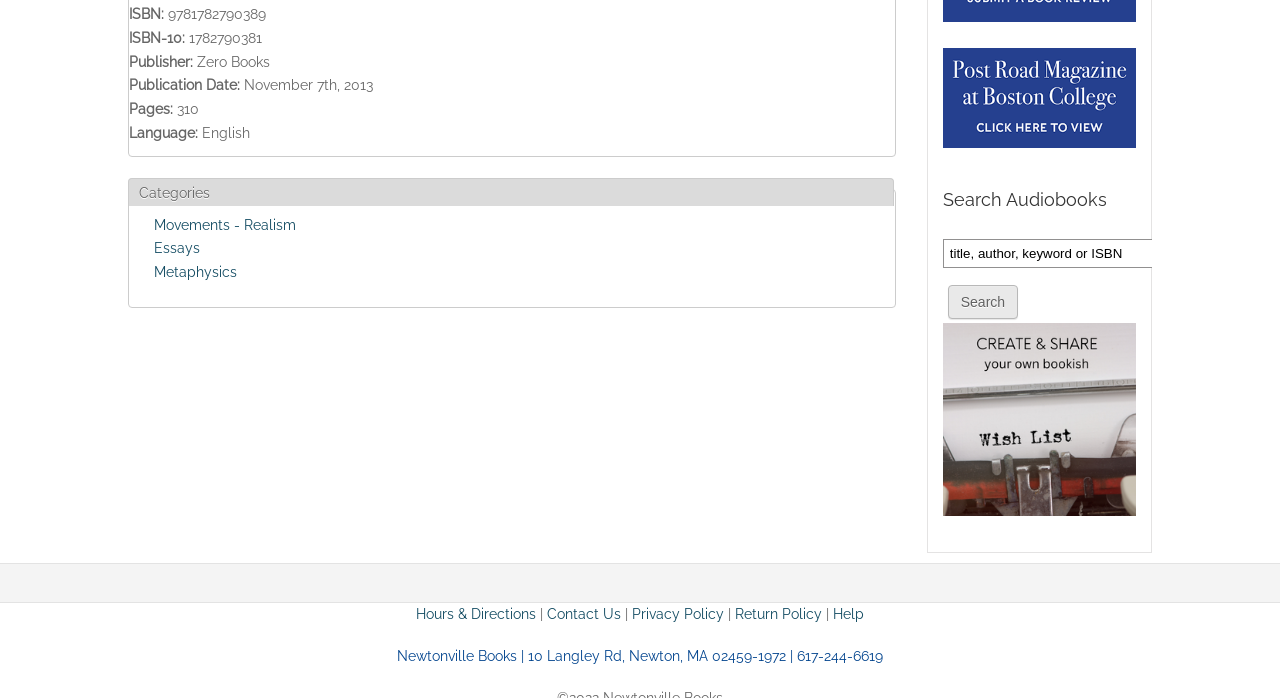Using the provided description: "Help", find the bounding box coordinates of the corresponding UI element. The output should be four float numbers between 0 and 1, in the format [left, top, right, bottom].

[0.651, 0.869, 0.675, 0.892]